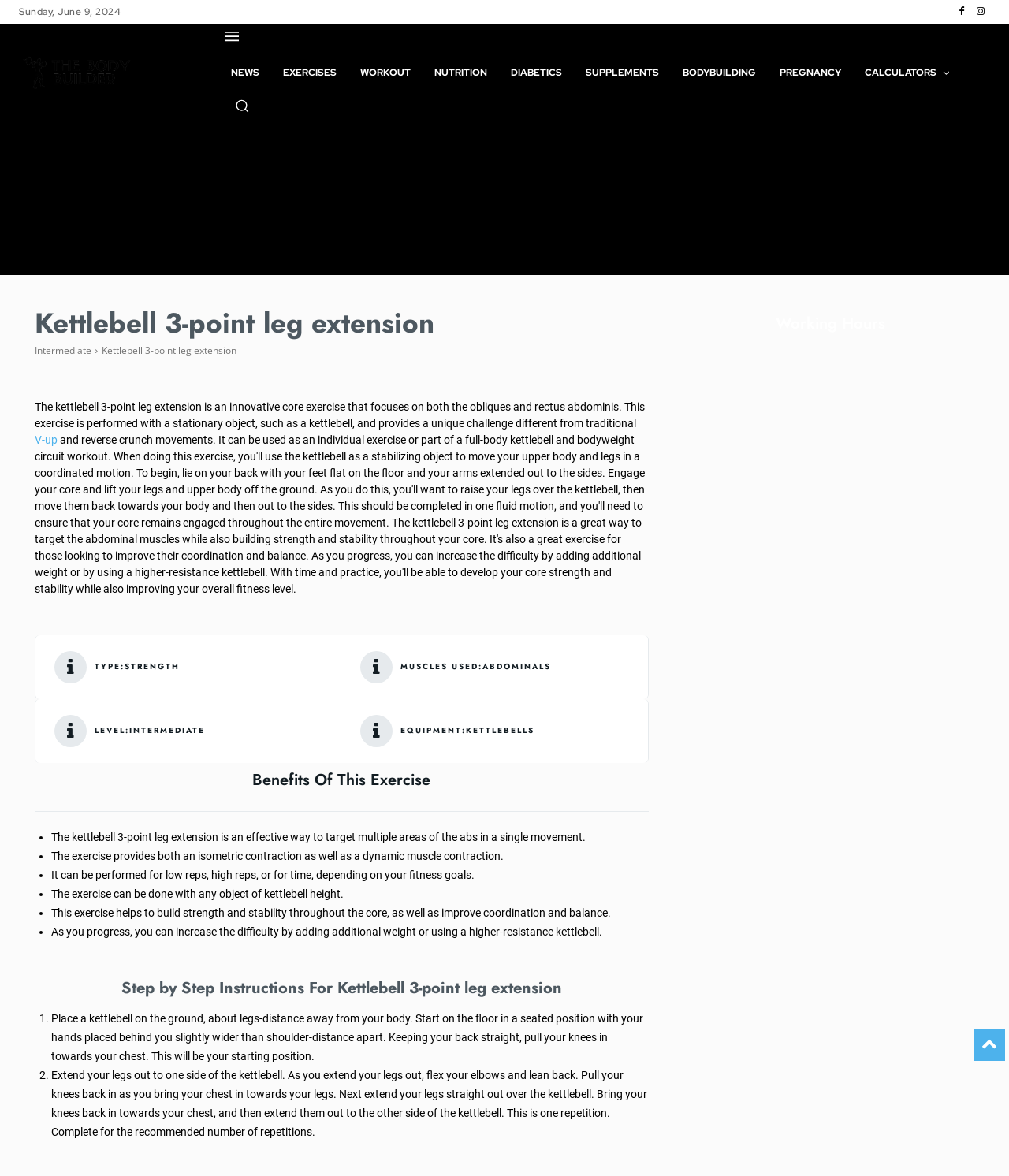Using the format (top-left x, top-left y, bottom-right x, bottom-right y), and given the element description, identify the bounding box coordinates within the screenshot: title="The Body Builder Logo"

[0.019, 0.038, 0.136, 0.082]